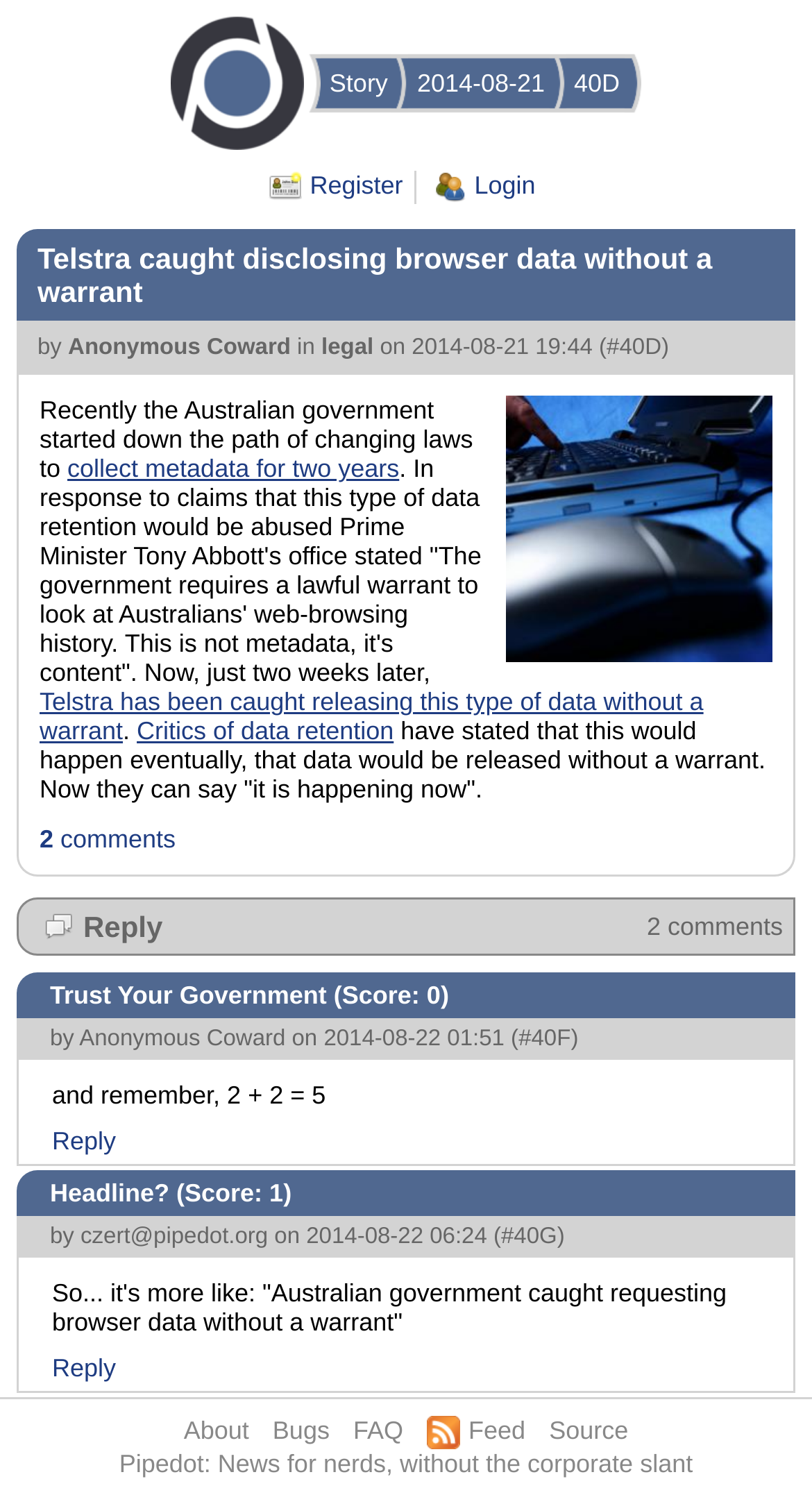How many comments are there on the first article?
Please give a detailed and elaborate answer to the question.

I found the number of comments by looking at the first article, where it says '2 comments' below the article title.